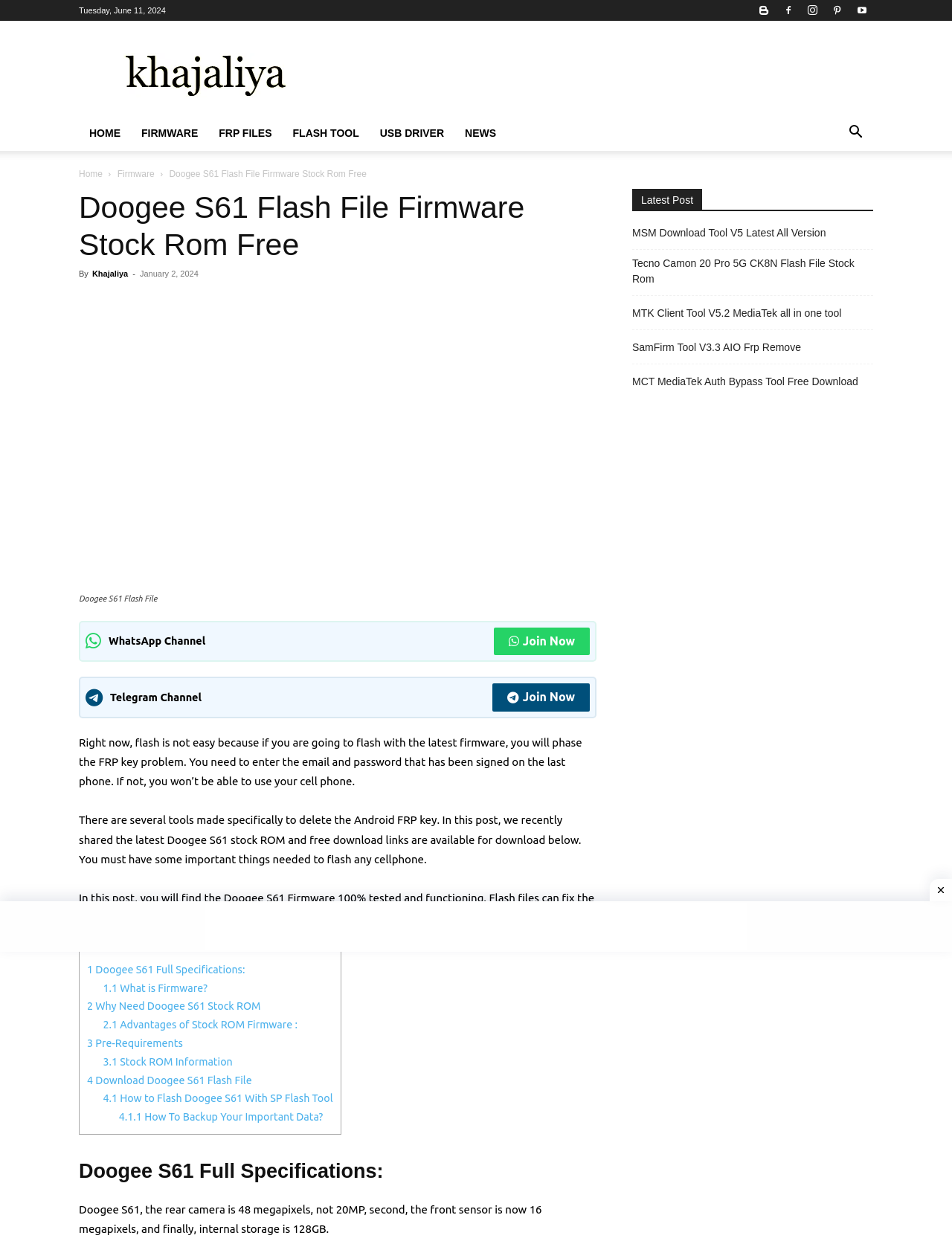What is the purpose of the FRP key?
Please give a detailed and elaborate answer to the question.

According to the webpage, if you flash your cellphone with the latest firmware, you will face the FRP key problem, and you need to enter the email and password that has been signed on the last phone, otherwise, you won't be able to use your cellphone.